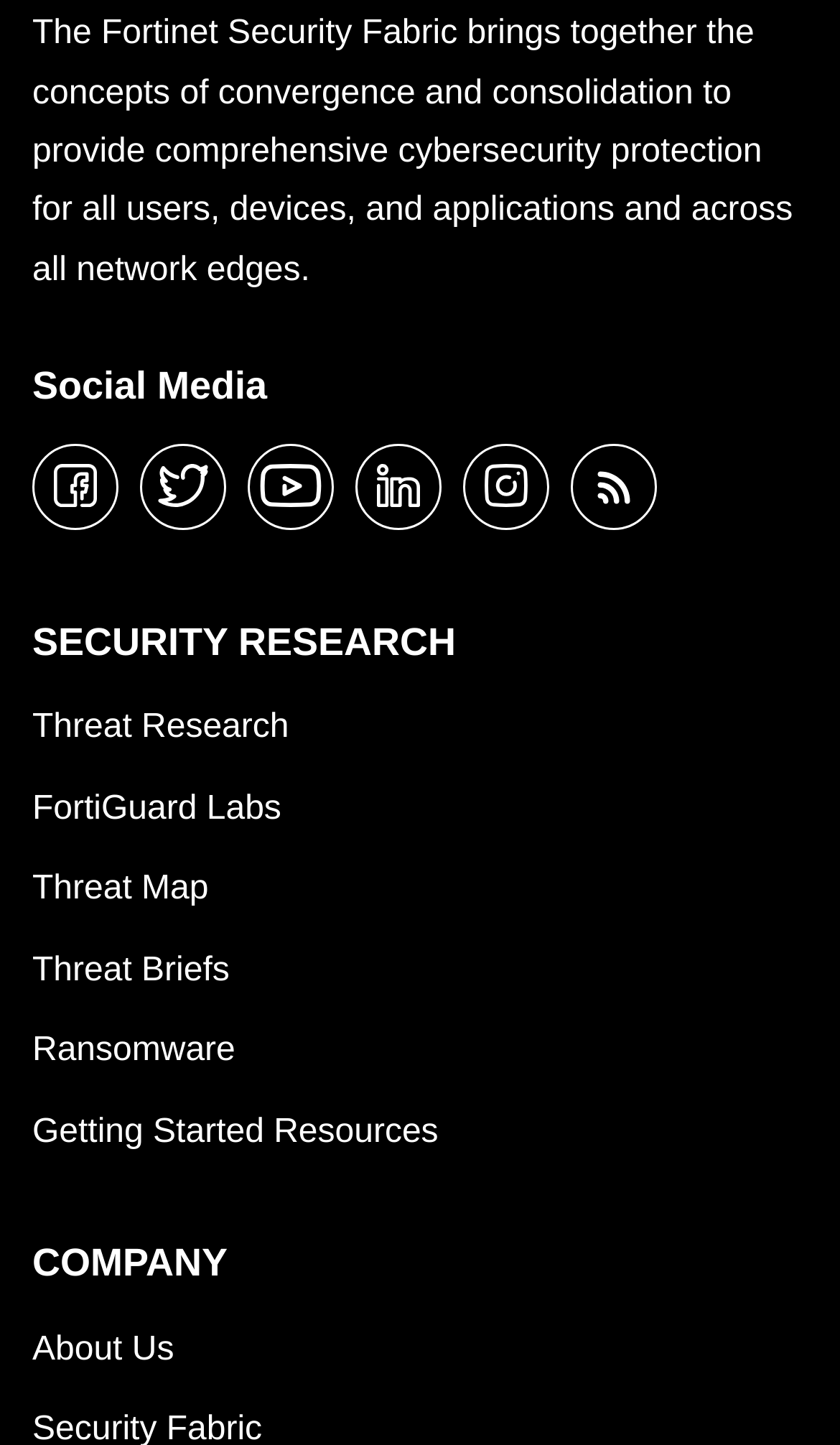What is the company section about on this webpage?
Using the image, answer in one word or phrase.

About Us